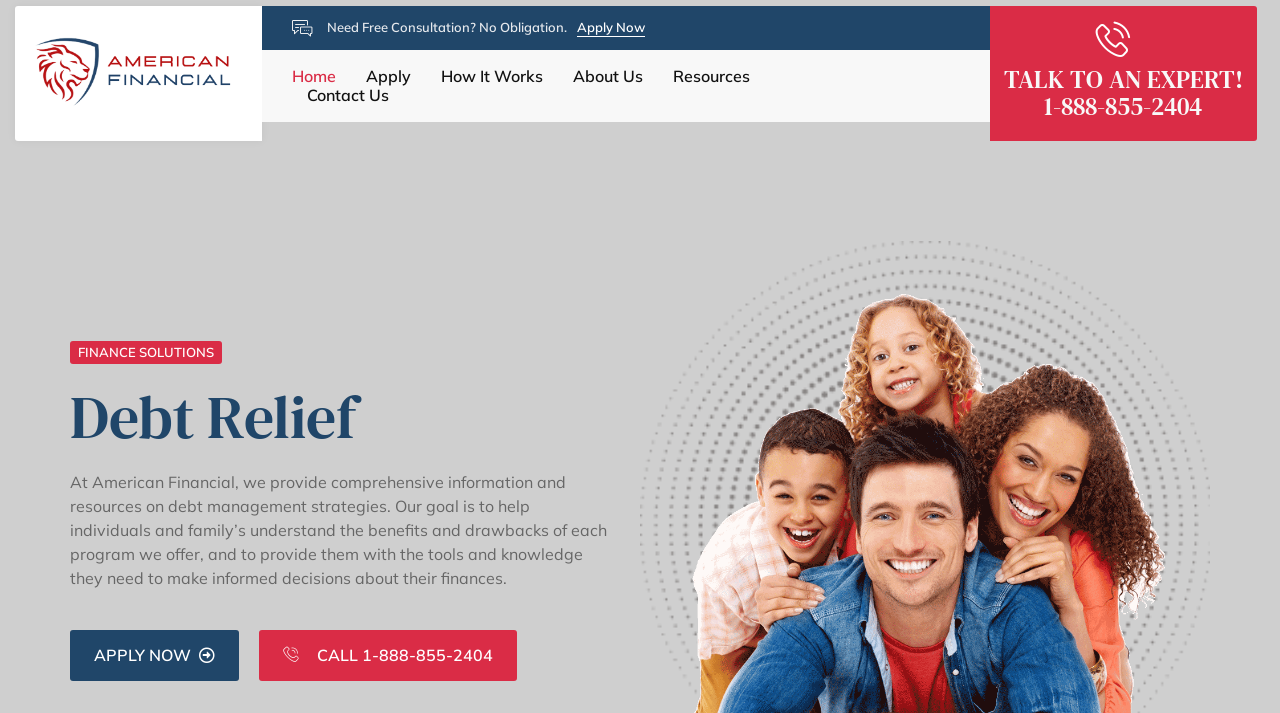What is the phone number to talk to an expert?
Please answer using one word or phrase, based on the screenshot.

1-888-855-2404